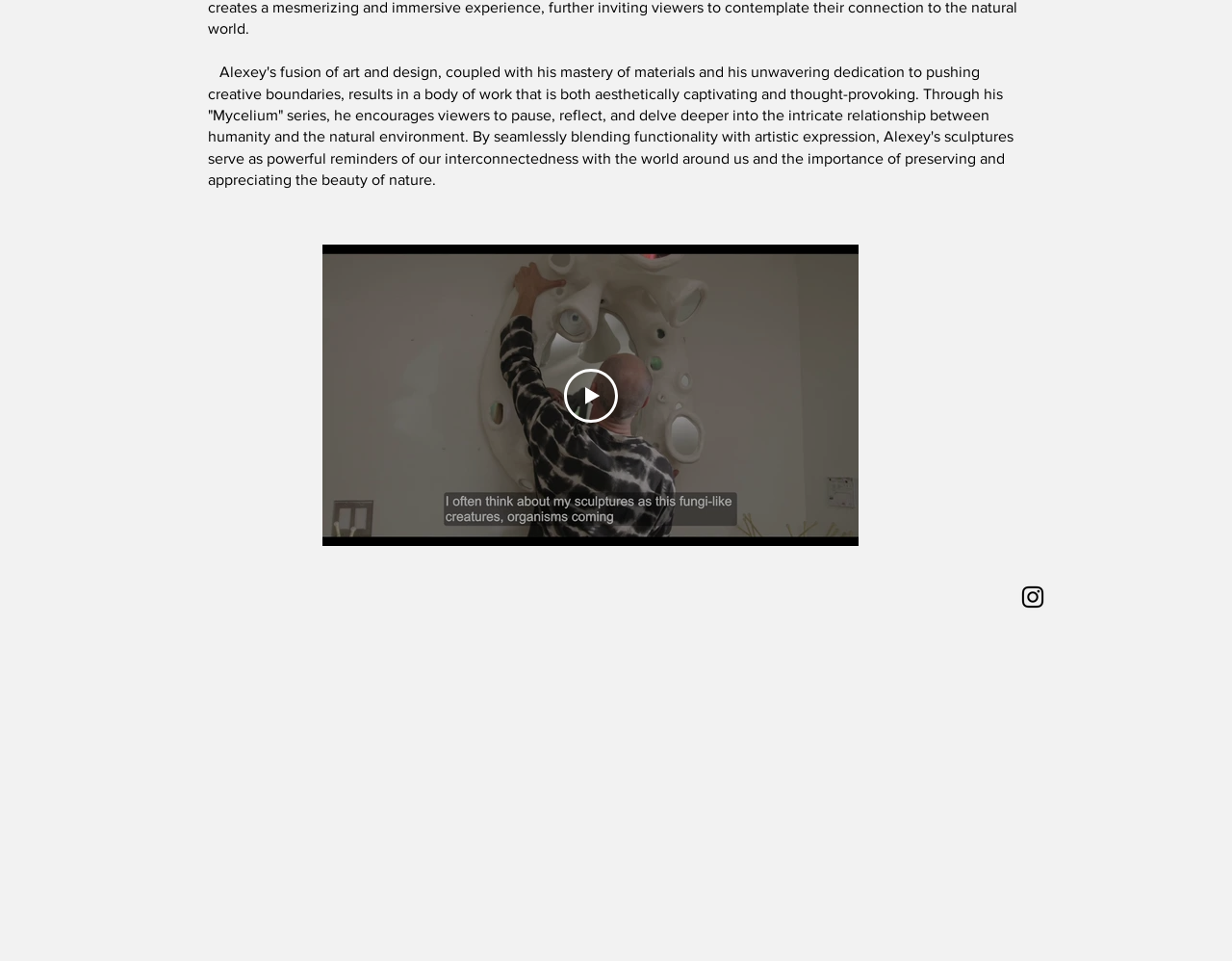From the webpage screenshot, predict the bounding box of the UI element that matches this description: "Play Video".

[0.457, 0.383, 0.501, 0.439]